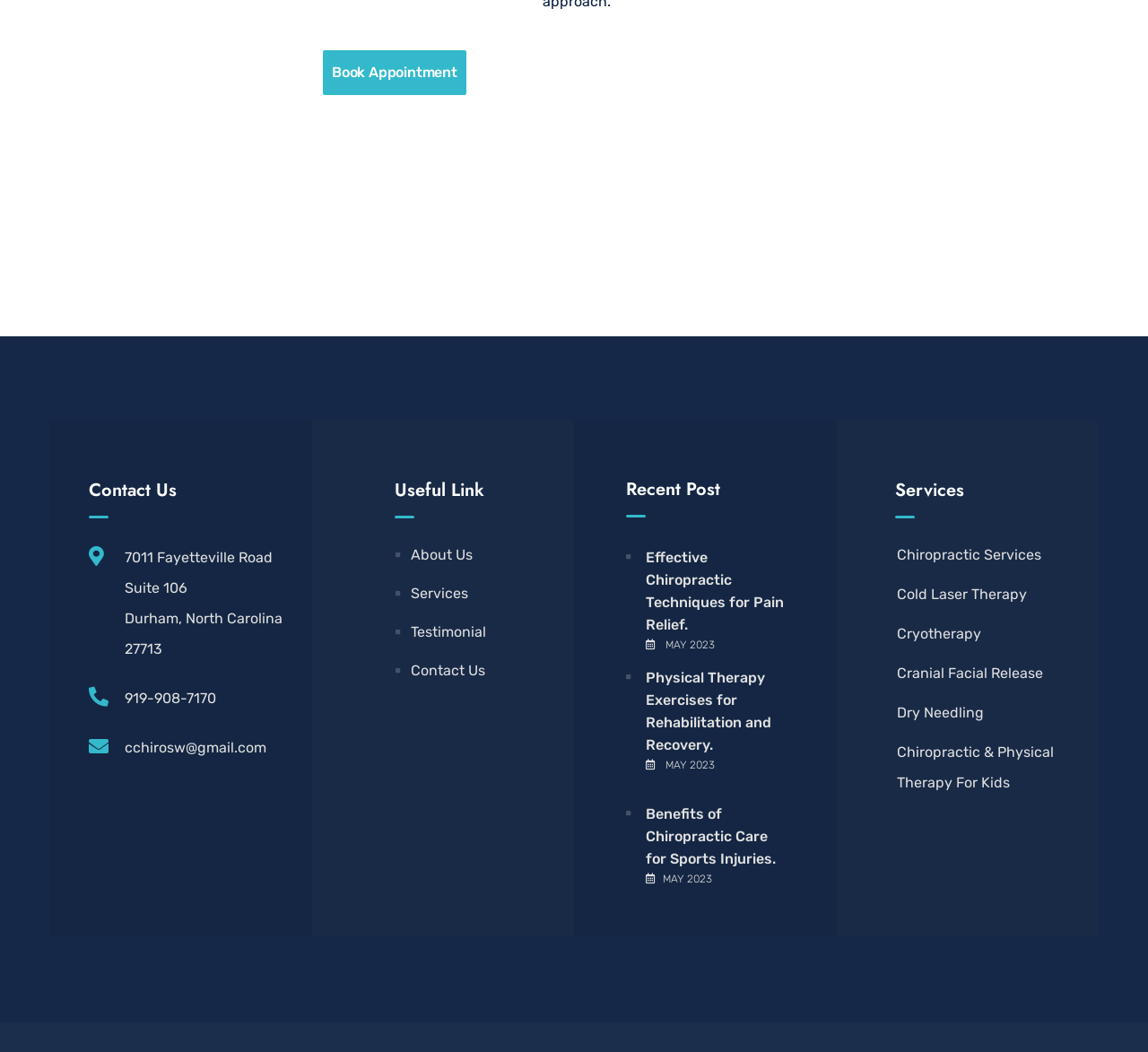What services are offered?
Give a comprehensive and detailed explanation for the question.

I found the services by looking at the links under the 'Services' heading, which is located at the coordinates [0.779, 0.454, 0.839, 0.478]. The services include Chiropractic Services, Cold Laser Therapy, Cryotherapy, and more.